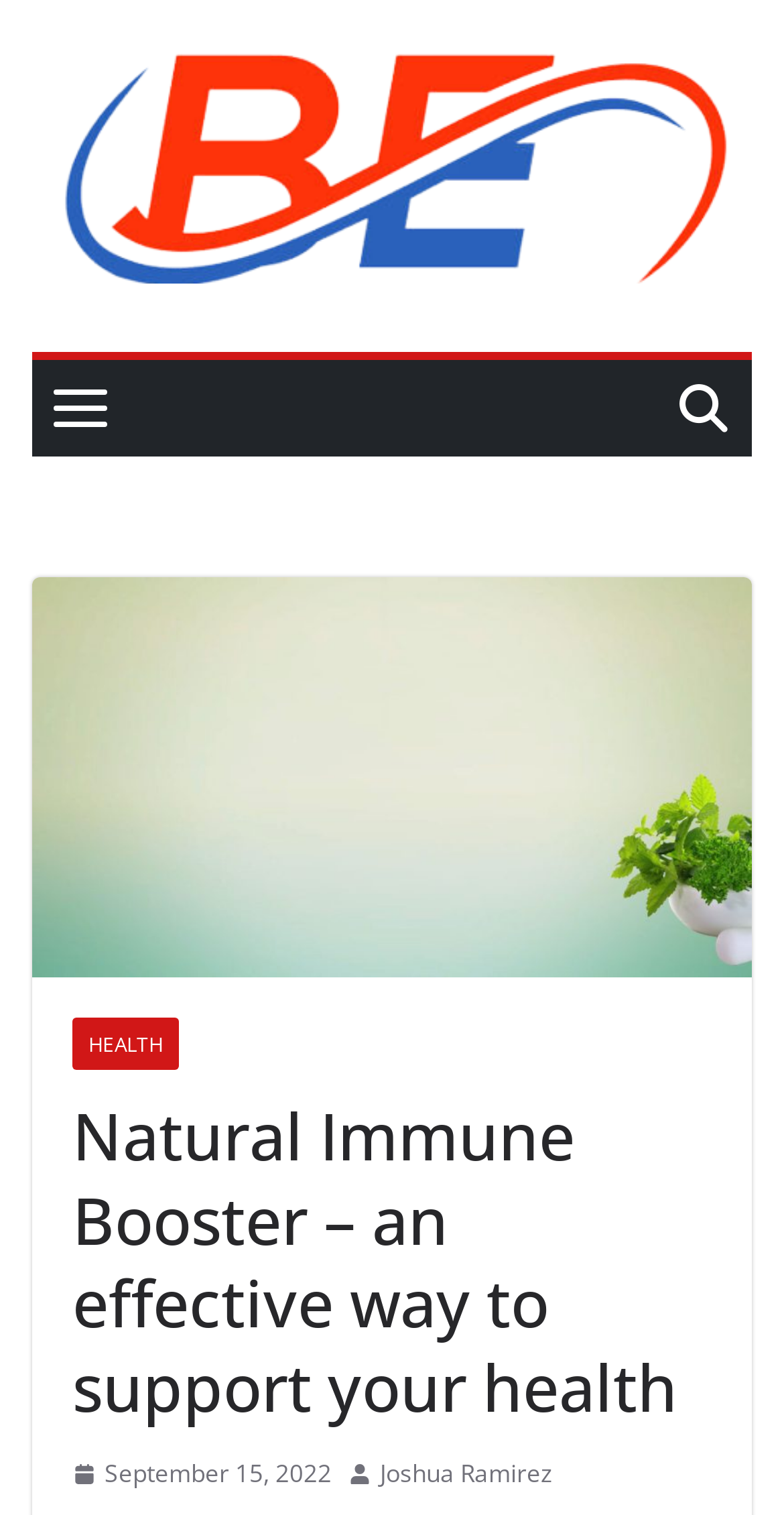Generate a comprehensive description of the webpage.

The webpage appears to be an article or blog post about natural immune boosters. At the top, there is a logo or image related to "Businessegy" on the left side, taking up about half of the width of the page. Below the logo, there is a smaller image, also on the left side.

The main content of the page is headed by a title, "Natural Immune Booster – an effective way to support your health", which is centered at the top of the page. This title is followed by a section with three links: "HEALTH" on the left, "September 15, 2022" in the middle, and "Joshua Ramirez" on the right. The "September 15, 2022" link is accompanied by a small image and a time indicator.

There are two more images on the page, one on the right side of the "September 15, 2022" link, and another below the title, but their contents are not specified. The overall layout of the page is simple, with a focus on the main title and the links below it.